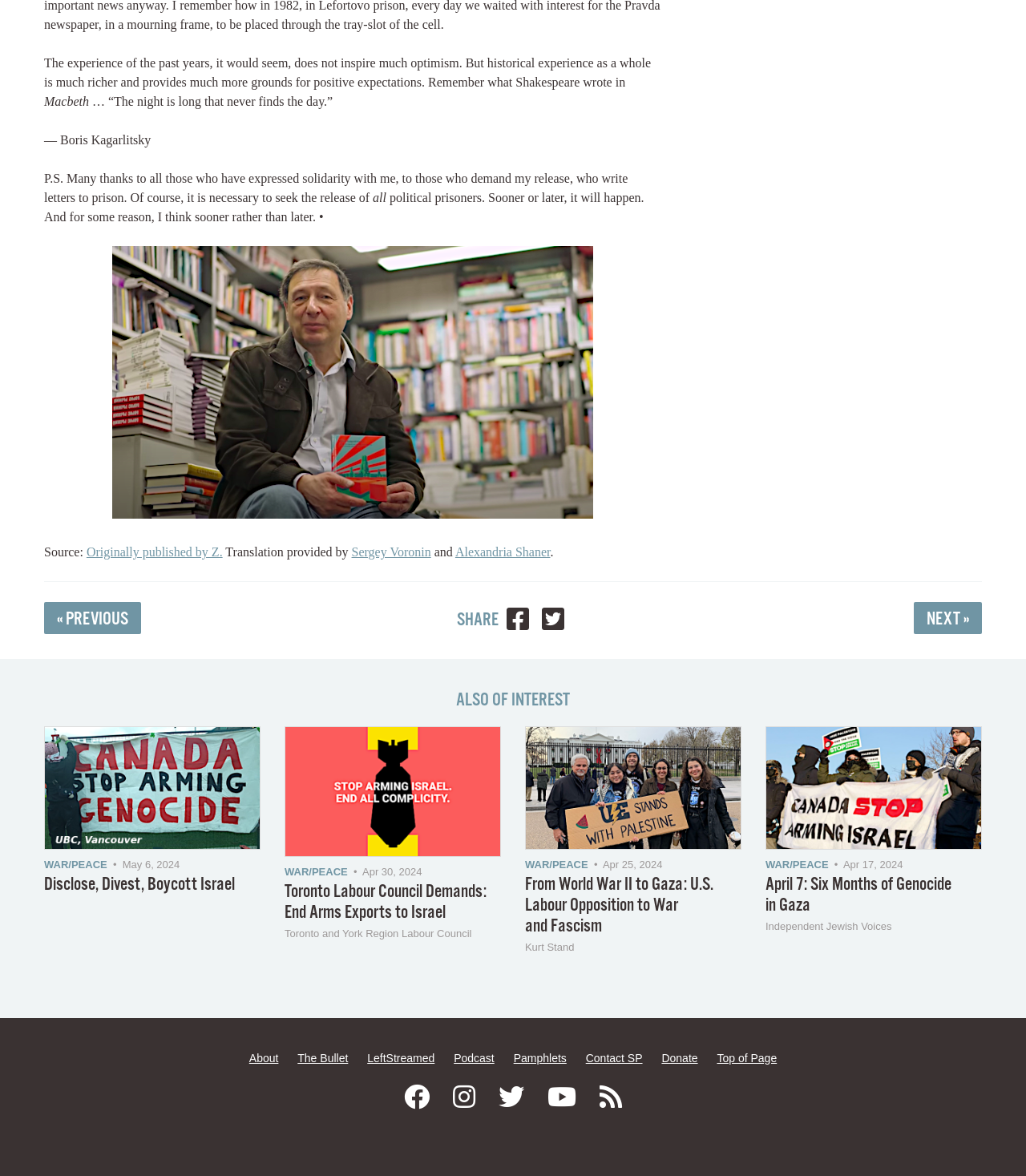Please locate the bounding box coordinates of the element that should be clicked to achieve the given instruction: "Follow on Twitter".

[0.486, 0.921, 0.511, 0.945]